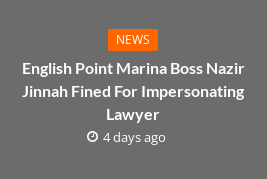How many days ago was the news published?
Look at the image and answer the question using a single word or phrase.

4 days ago